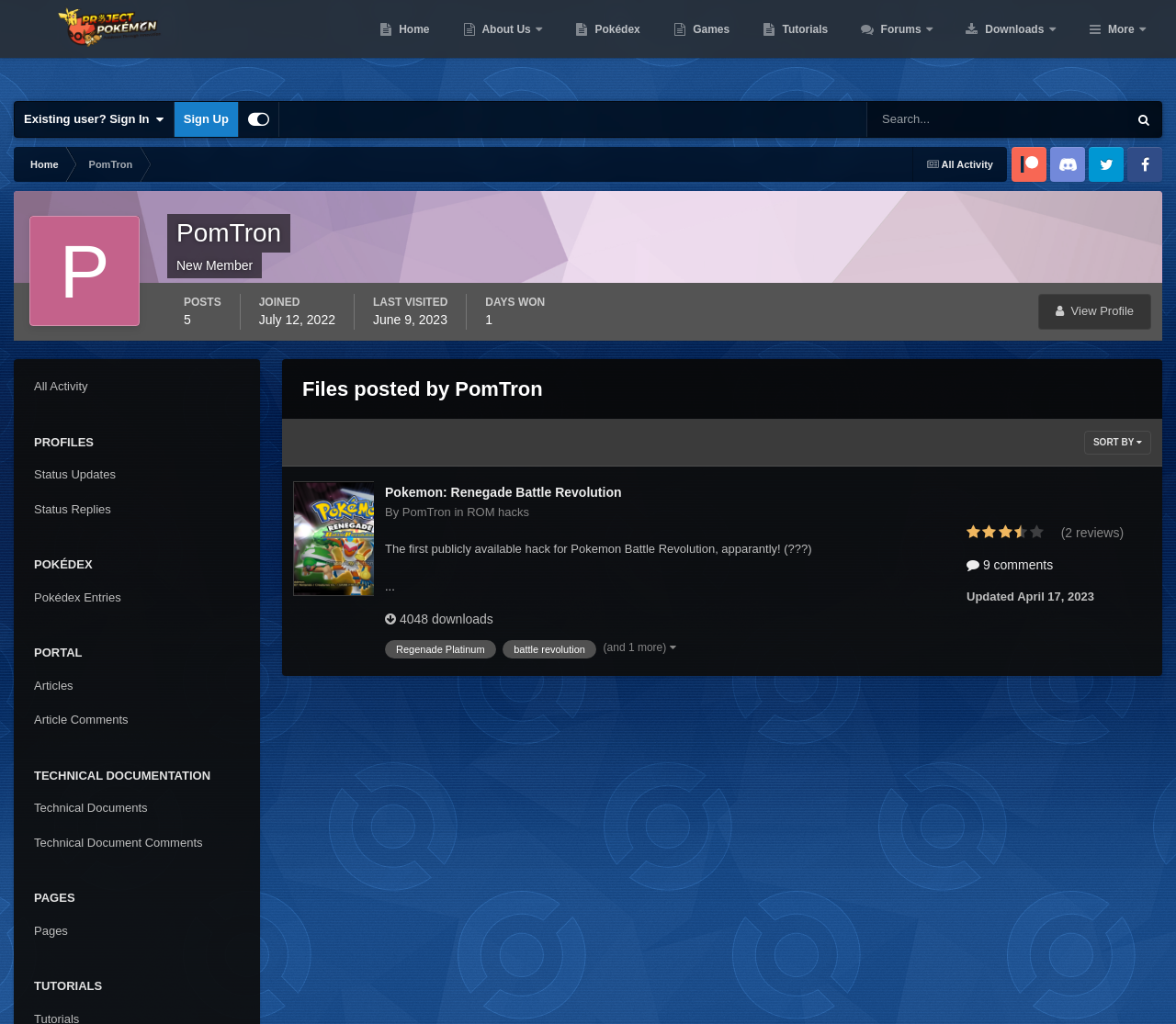Respond with a single word or phrase for the following question: 
What is the name of the user profile?

PomTron